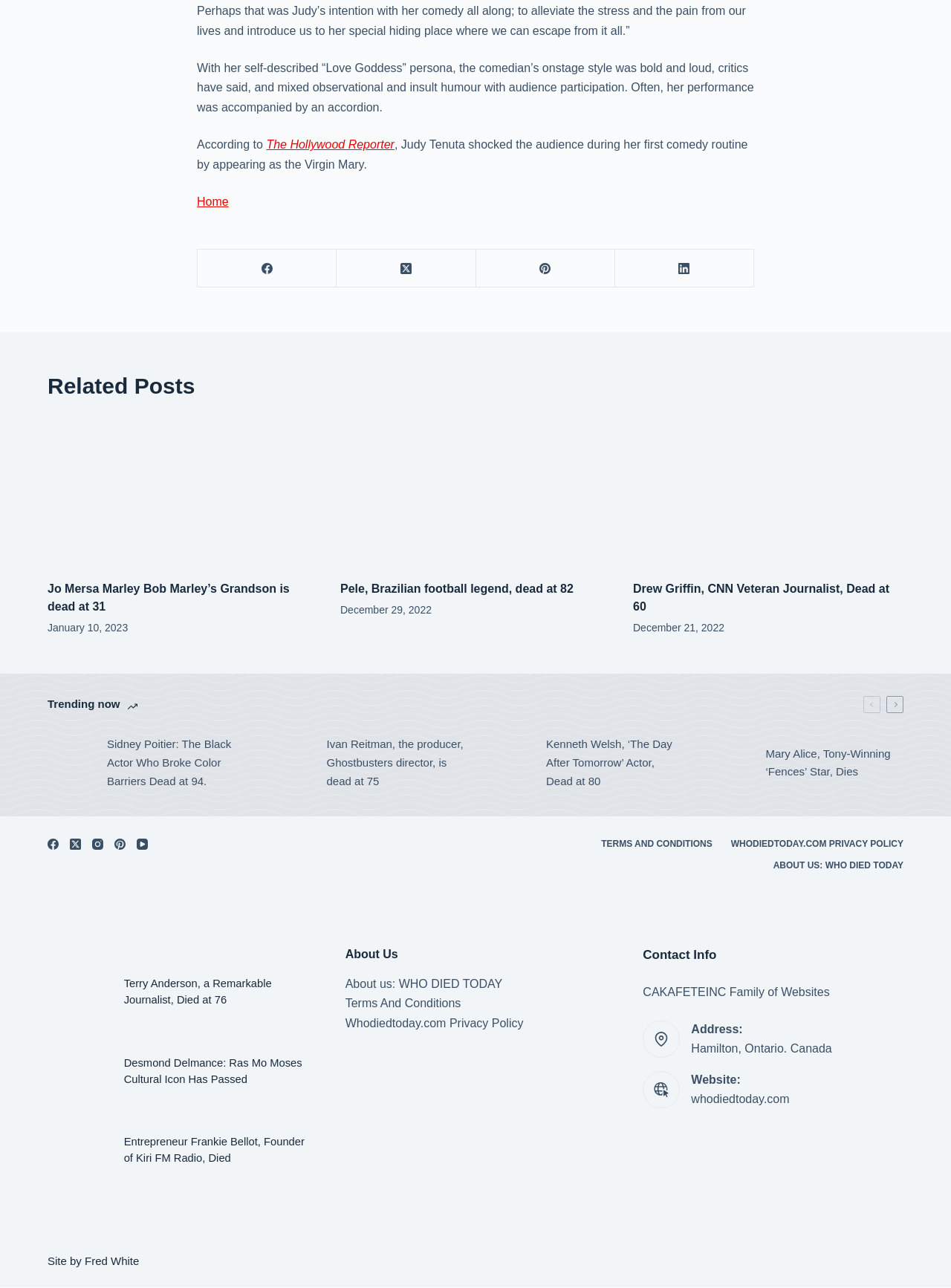How many 'Trending now' articles are there?
Please provide a single word or phrase based on the screenshot.

4